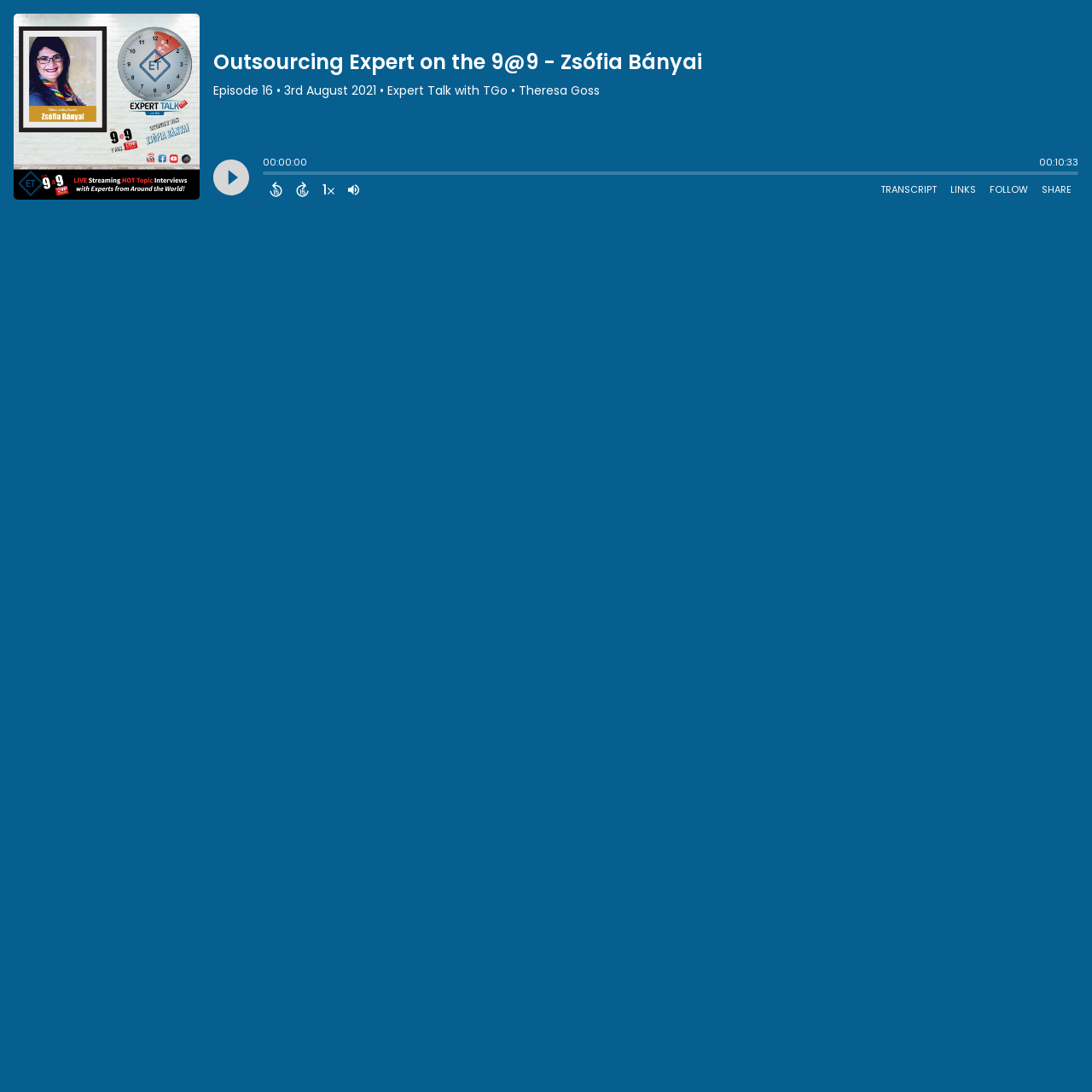Identify the bounding box coordinates of the clickable region to carry out the given instruction: "Open Transcripts".

[0.8, 0.164, 0.864, 0.183]